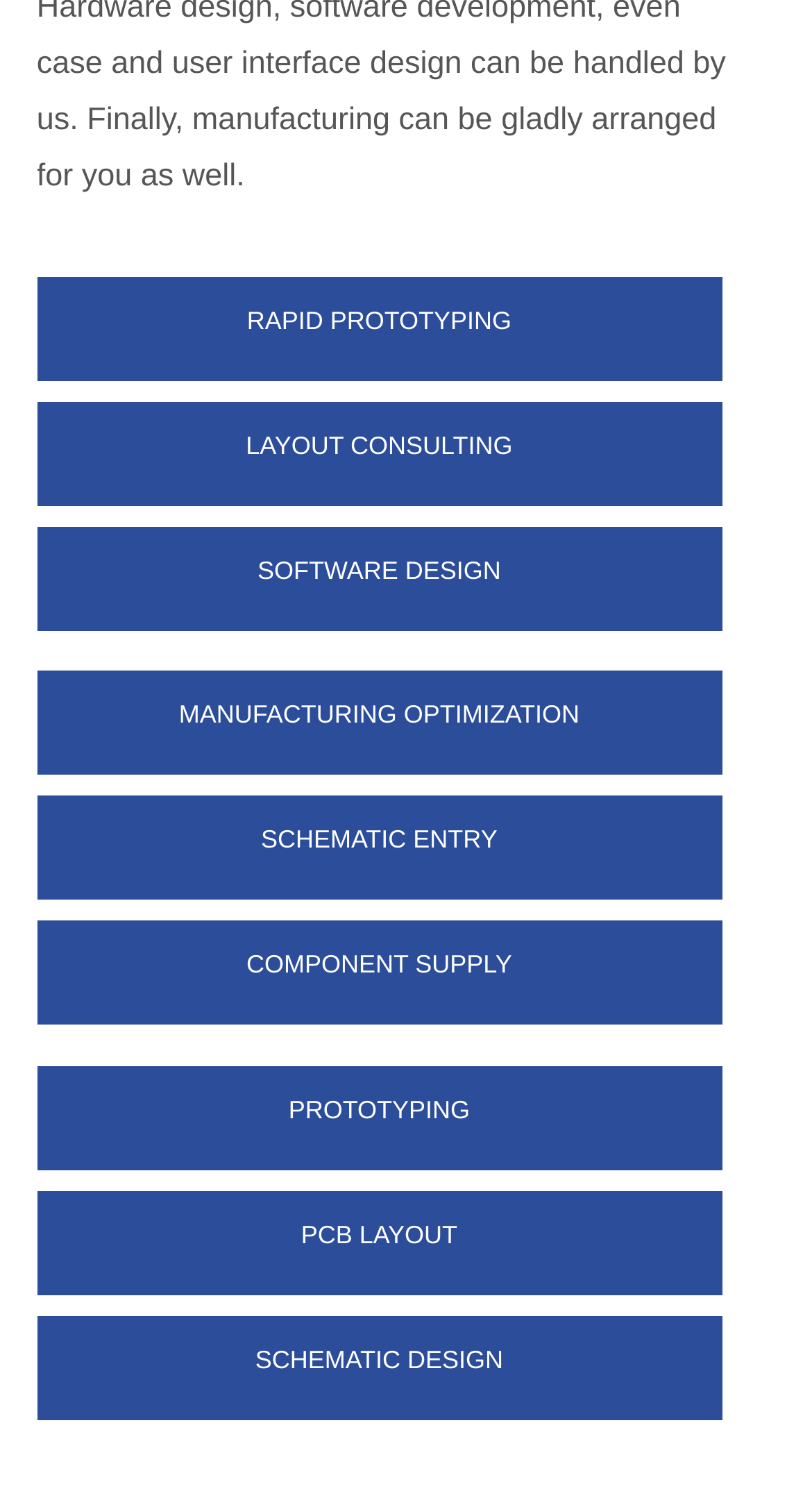Using the webpage screenshot, find the UI element described by Schematic Entry. Provide the bounding box coordinates in the format (top-left x, top-left y, bottom-right x, bottom-right y), ensuring all values are floating point numbers between 0 and 1.

[0.045, 0.534, 0.889, 0.604]